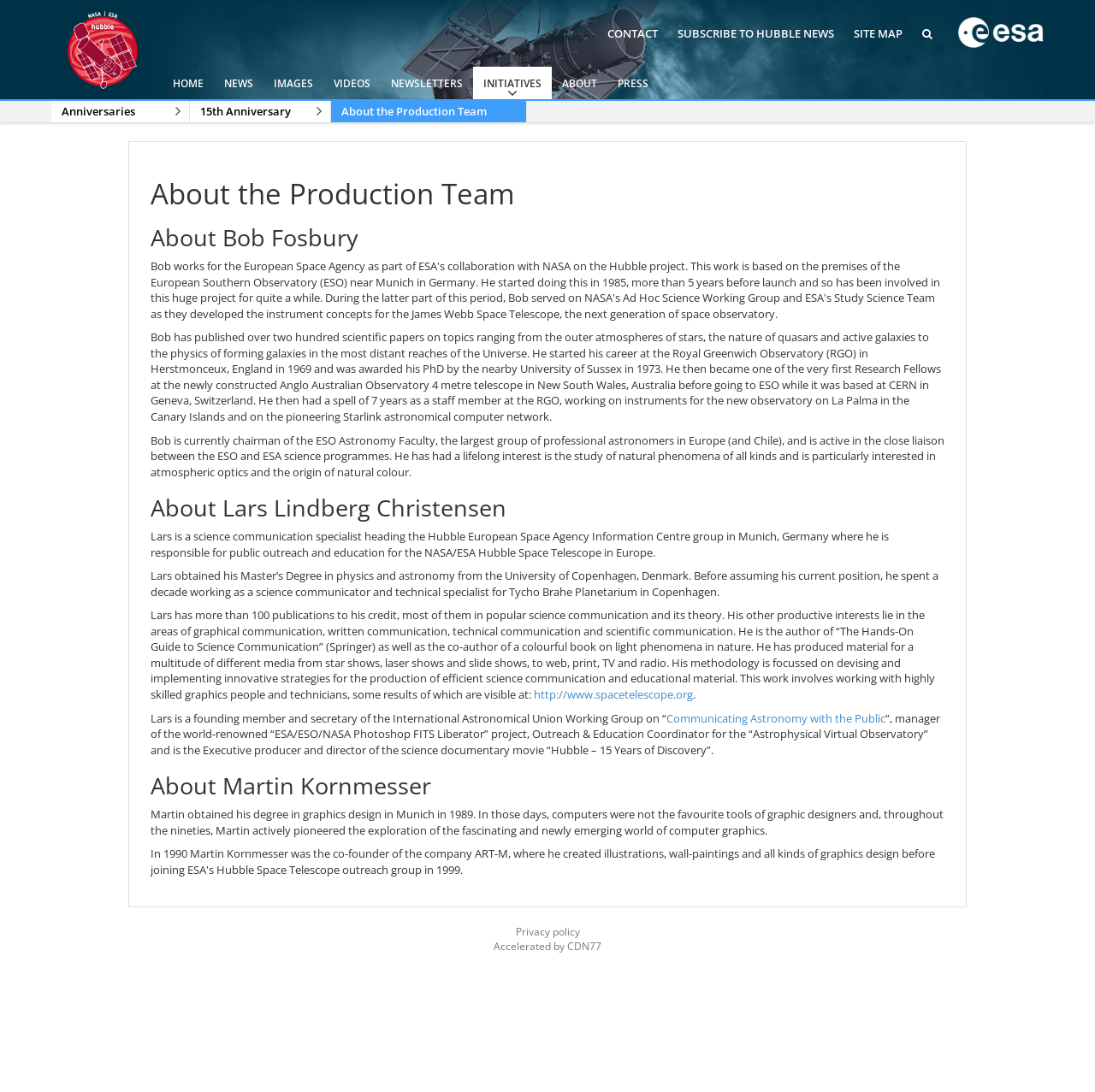Identify the bounding box coordinates of the section that should be clicked to achieve the task described: "Click the 'HOME' link".

[0.148, 0.061, 0.195, 0.092]